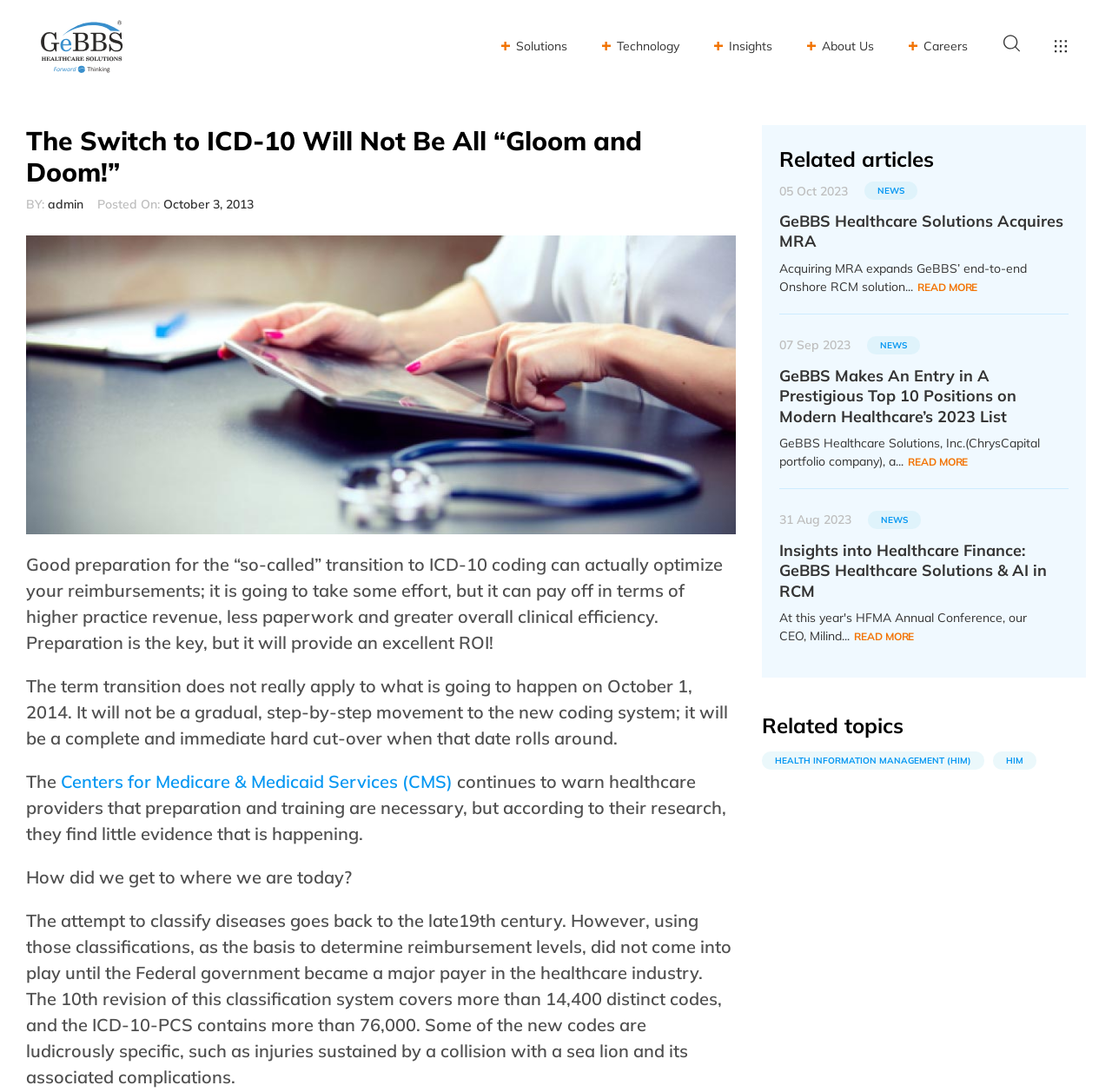Pinpoint the bounding box coordinates of the clickable area needed to execute the instruction: "Search for something". The coordinates should be specified as four float numbers between 0 and 1, i.e., [left, top, right, bottom].

[0.902, 0.016, 0.917, 0.064]